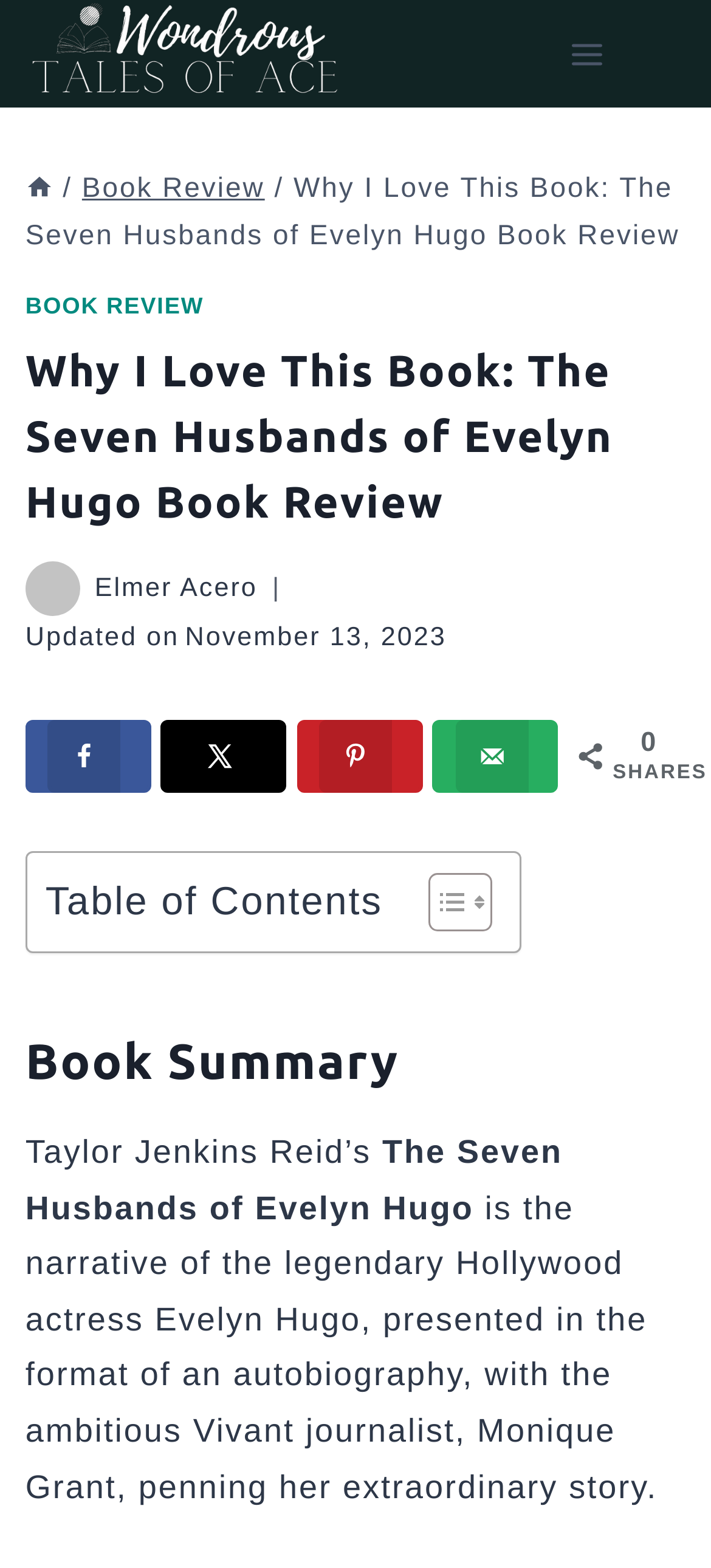Identify the bounding box coordinates of the element that should be clicked to fulfill this task: "Toggle the table of contents". The coordinates should be provided as four float numbers between 0 and 1, i.e., [left, top, right, bottom].

[0.564, 0.555, 0.679, 0.595]